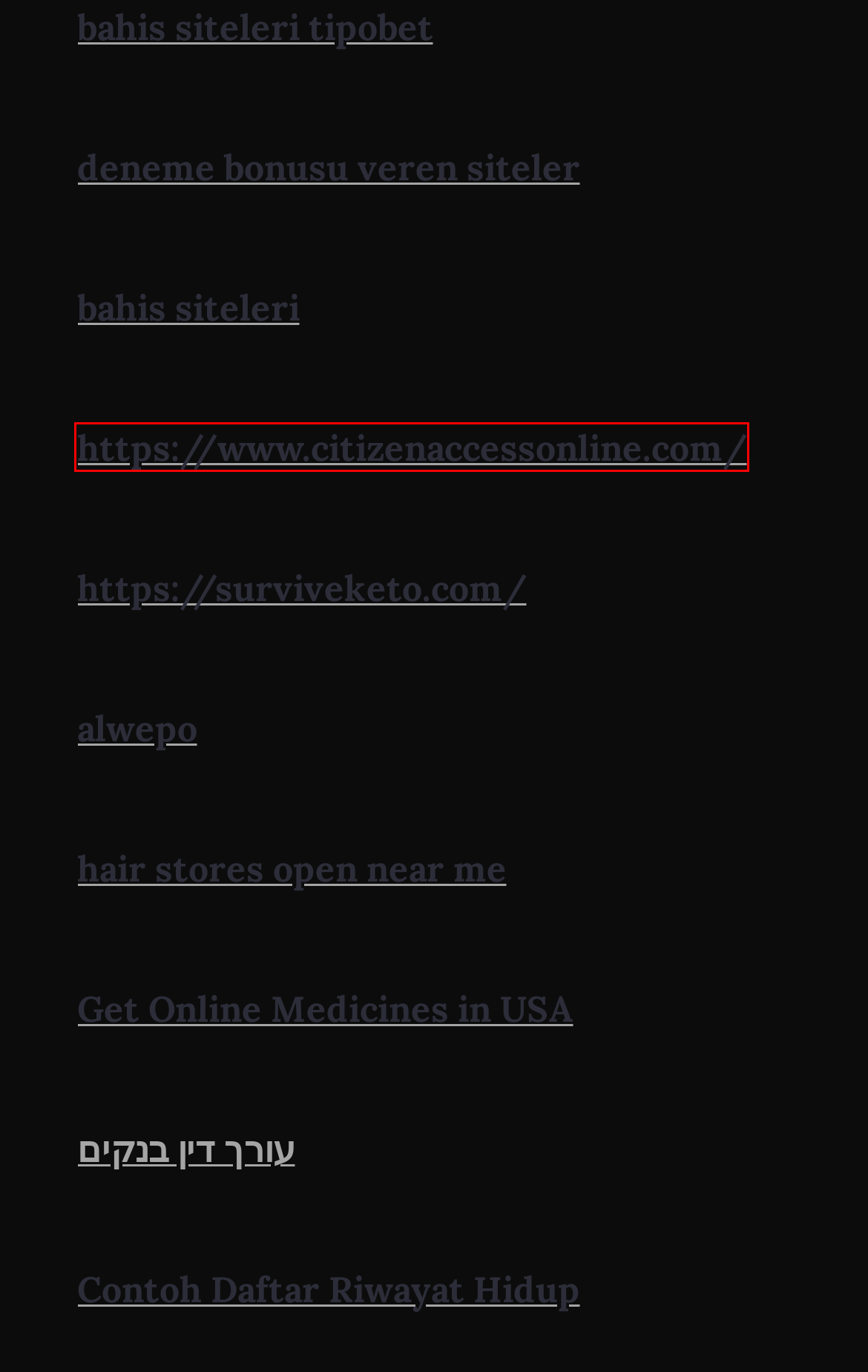Review the webpage screenshot provided, noting the red bounding box around a UI element. Choose the description that best matches the new webpage after clicking the element within the bounding box. The following are the options:
A. Yager Esthetics, NY- Welcome I Manhattan Premiere Plastic Surgery Center
B. Premium WordPress Themes, Templates & Plugins @ ThemeIsle
C. Unlocking Unseen Content: The Rise of IPTV in the UK – Qiche Kuandai
D. MAHKOTA69 - Daftar Slot Online Unggulan Terbaik 2024
E. Infromasi Seputar Industri Dan Teknologi - Alwepo
F. Lost Foam Casting Decoded: Crafting Iron Pole Bracket Braces with Perfection – Qiche Kuandai
G. עורך דין בנקים | תביעות נגד בנקים - משרד עורכי דין מלכא ושות'
H. Illuminate Your Night: Buying Discount 2.3in Thin Glow Sticks – Qiche Kuandai

A